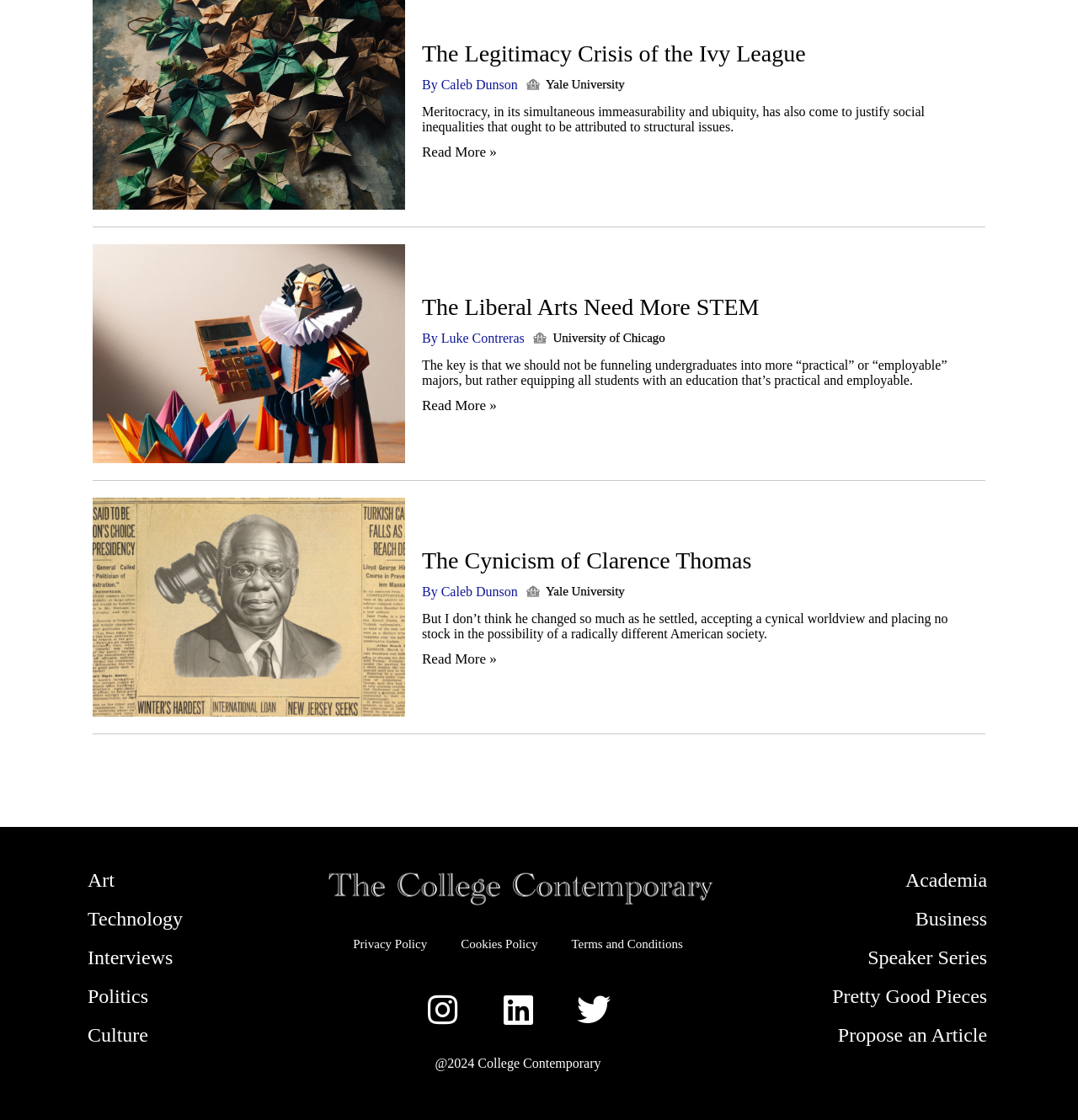Find the bounding box coordinates for the element that must be clicked to complete the instruction: "Check the article about the cynicism of Clarence Thomas". The coordinates should be four float numbers between 0 and 1, indicated as [left, top, right, bottom].

[0.391, 0.489, 0.898, 0.513]